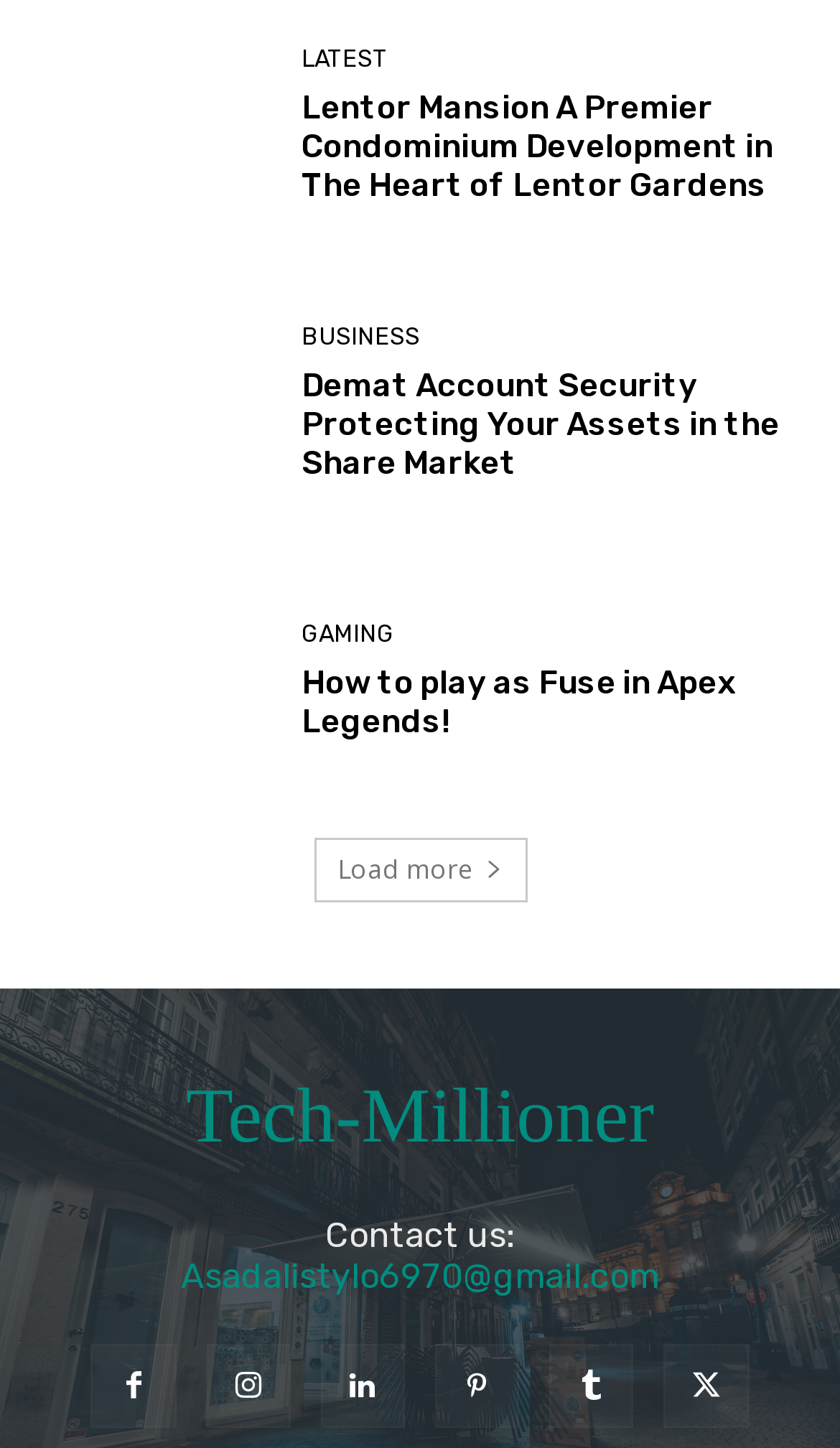Could you specify the bounding box coordinates for the clickable section to complete the following instruction: "view business category"?

None